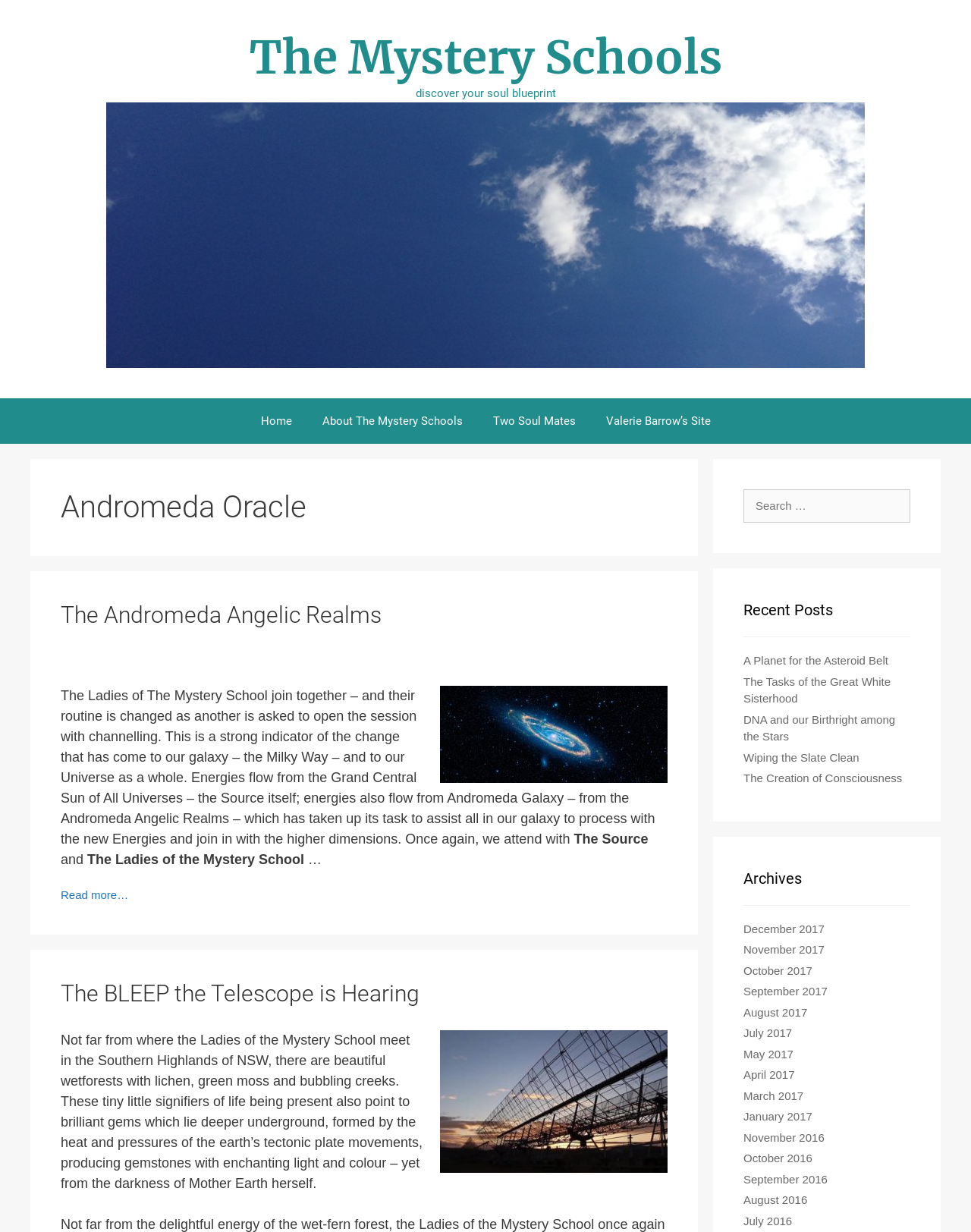Please identify the bounding box coordinates of where to click in order to follow the instruction: "Explore the archives for December 2017".

[0.766, 0.748, 0.849, 0.759]